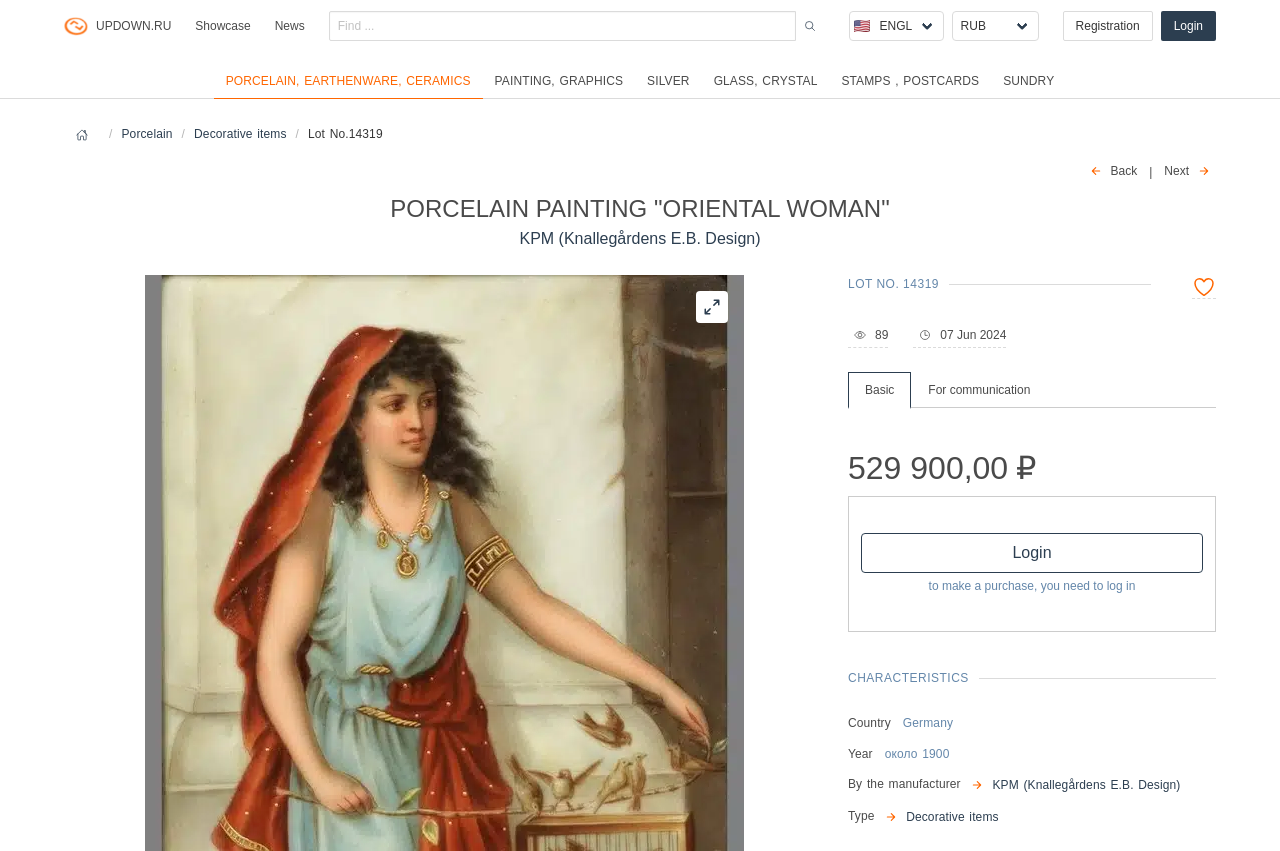Generate the text content of the main heading of the webpage.

PORCELAIN PAINTING "ORIENTAL WOMAN"